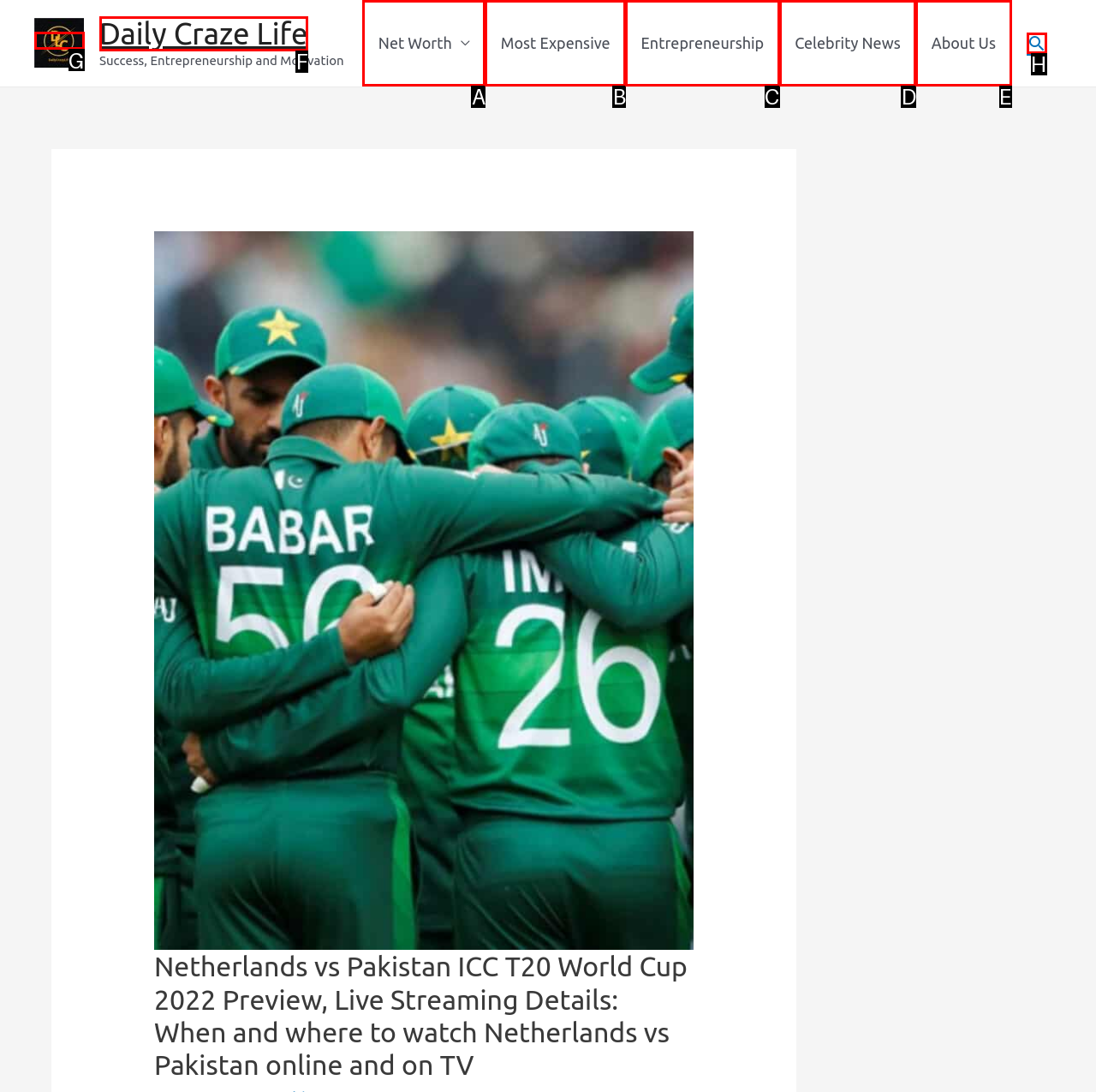Tell me which one HTML element you should click to complete the following task: Search for something using the search icon
Answer with the option's letter from the given choices directly.

H